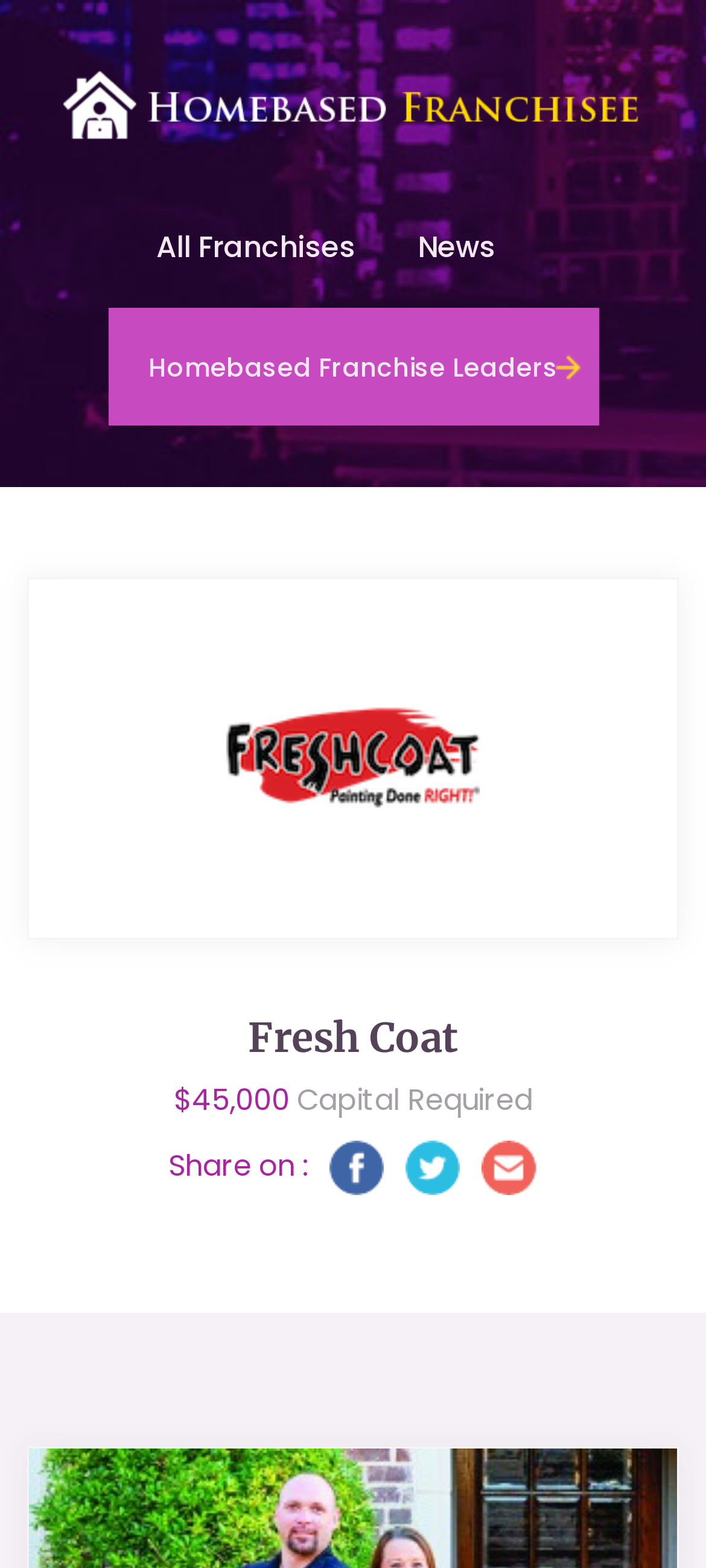How much capital is required for Fresh Coat?
Provide a detailed answer to the question using information from the image.

I found the answer by examining the heading element with the text '$45,000 Capital Required' which is related to the Fresh Coat franchise.